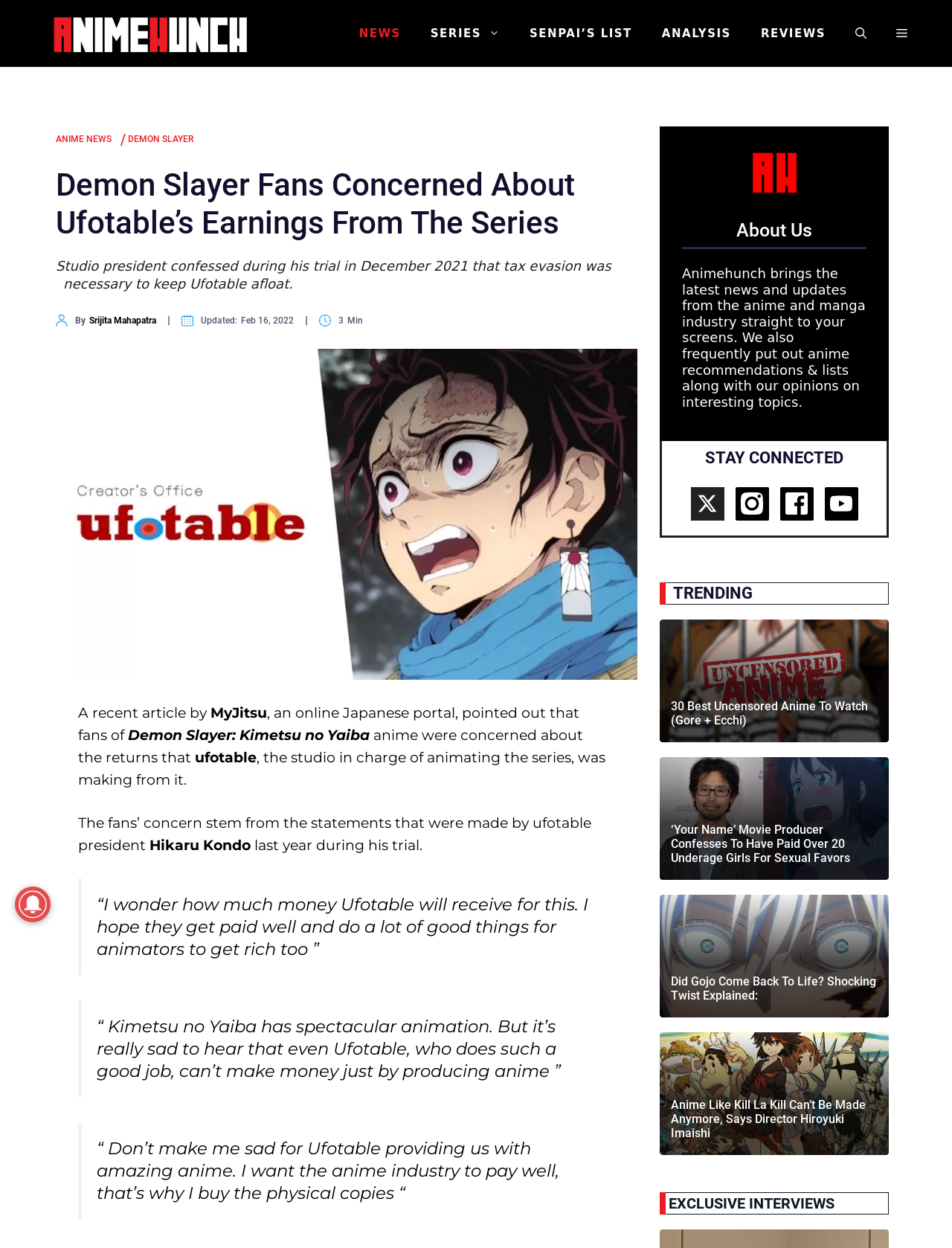Who is the president of ufotable mentioned in the article?
Look at the image and answer the question with a single word or phrase.

Hikaru Kondo